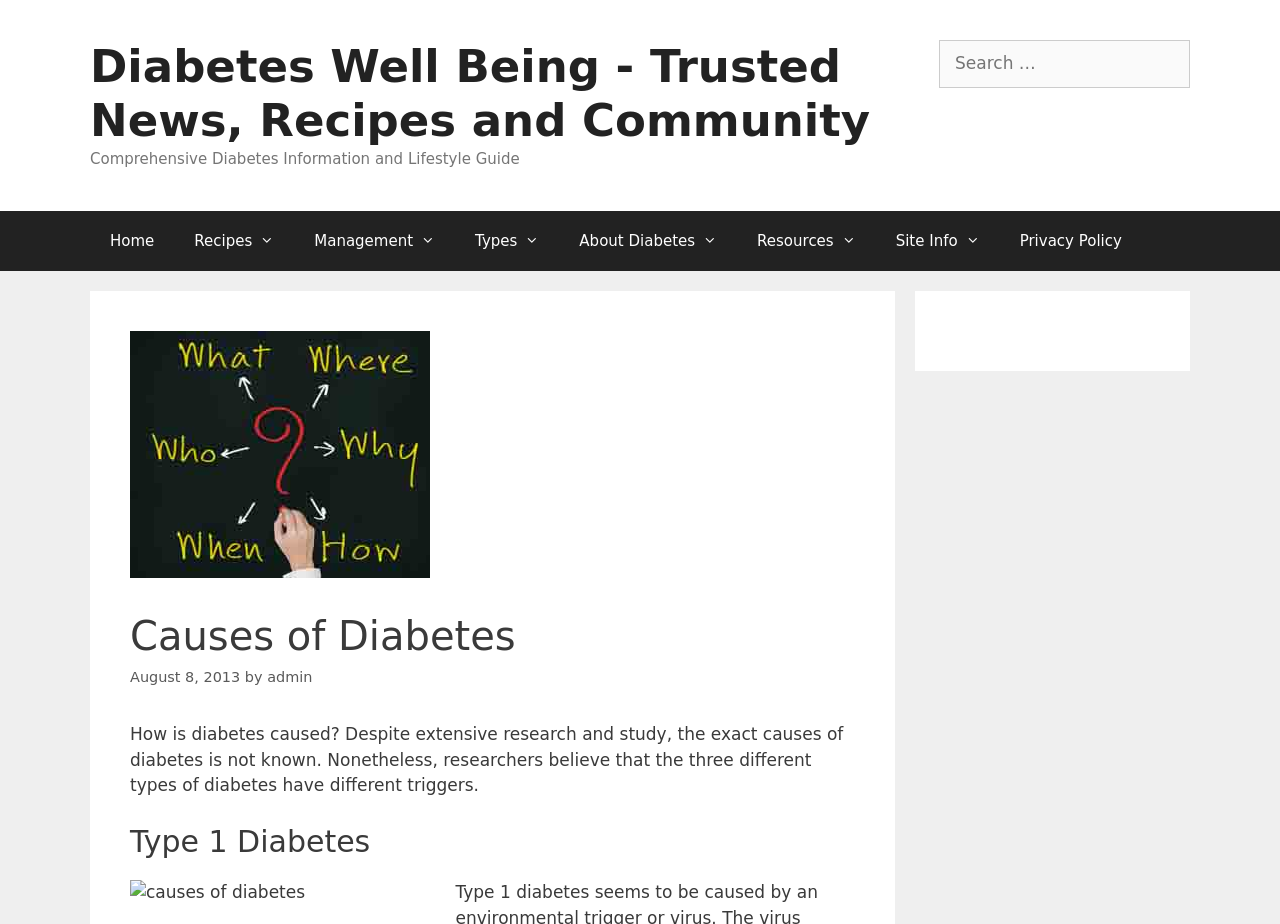What is the text above the search box?
Answer with a single word or short phrase according to what you see in the image.

Search for: